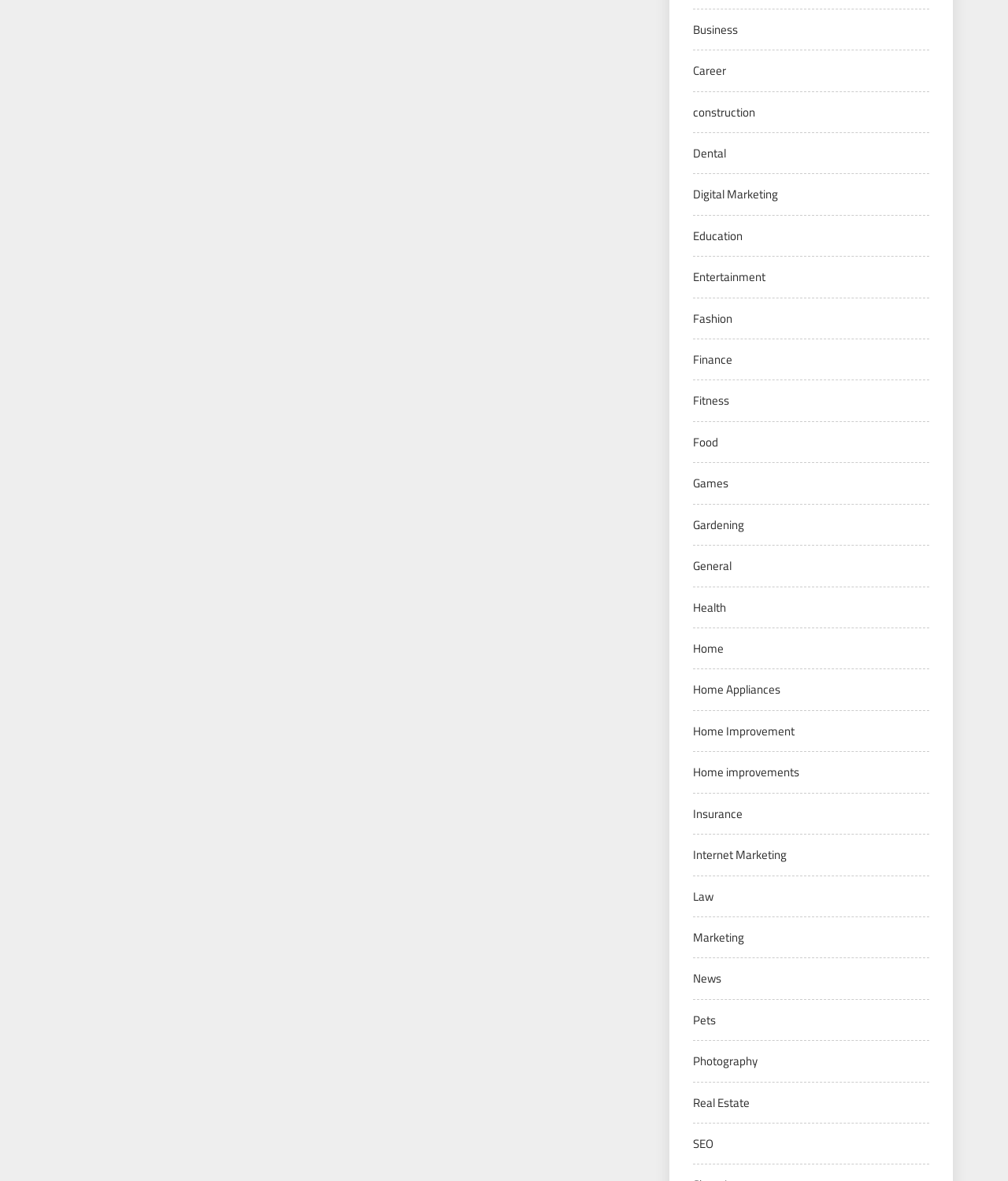Please specify the bounding box coordinates of the clickable region necessary for completing the following instruction: "Discover SEO". The coordinates must consist of four float numbers between 0 and 1, i.e., [left, top, right, bottom].

[0.688, 0.961, 0.708, 0.976]